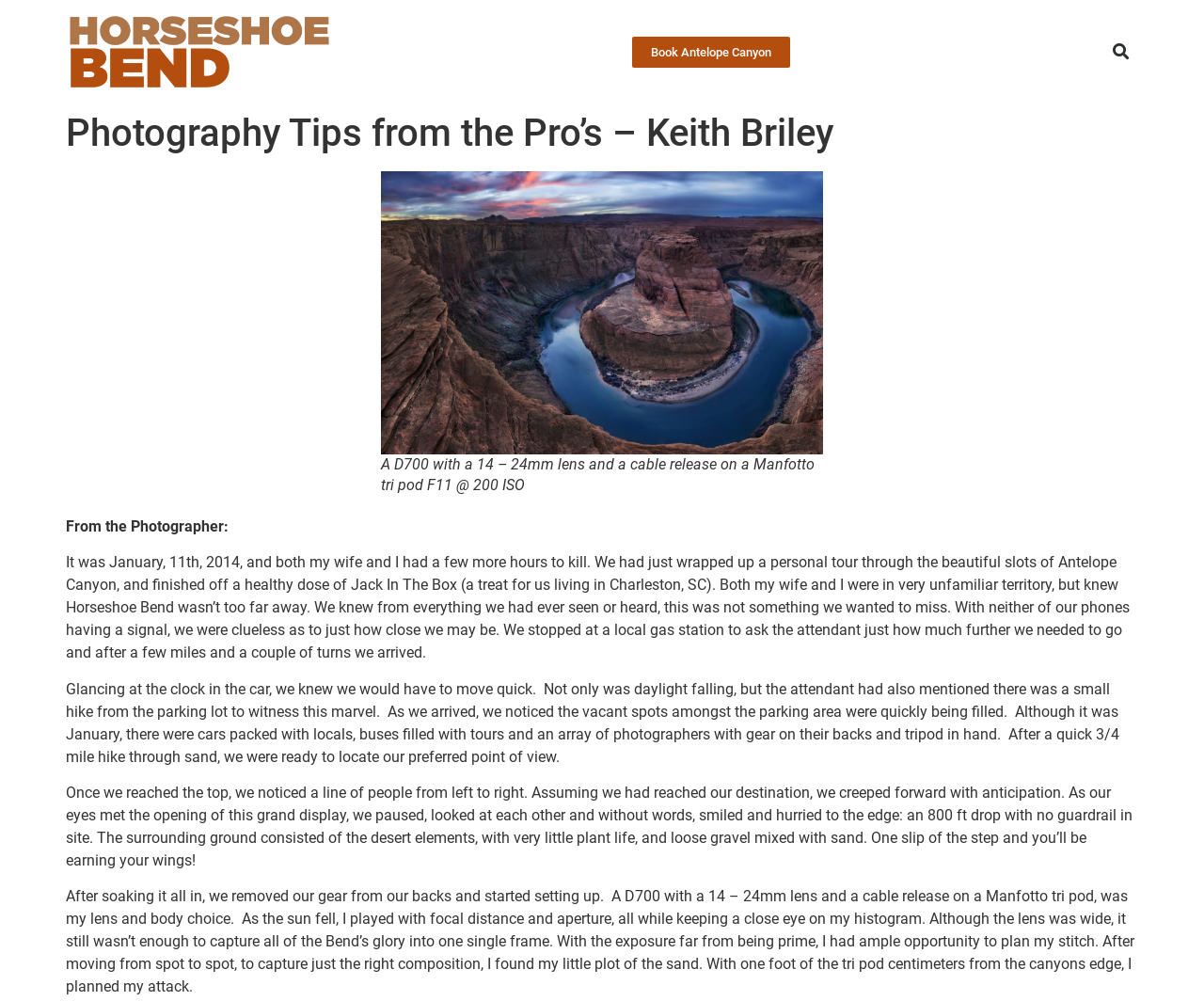Refer to the image and answer the question with as much detail as possible: What is the photographer's camera model?

The photographer mentions in the text that they used a D700 with a 14-24mm lens and a cable release on a Manfrotto tripod.